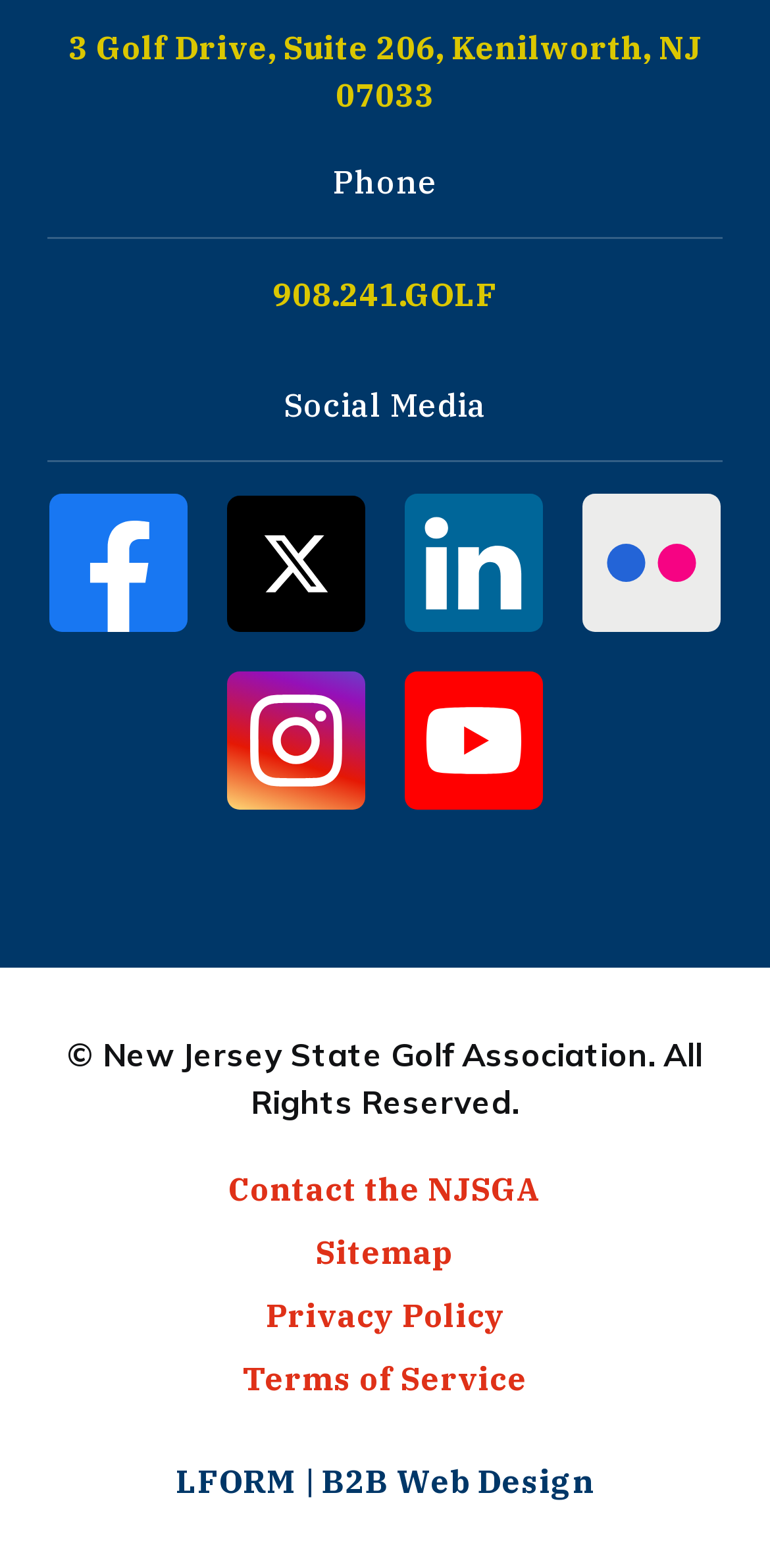Locate the bounding box of the UI element described in the following text: "Privacy Policy".

[0.345, 0.827, 0.655, 0.852]